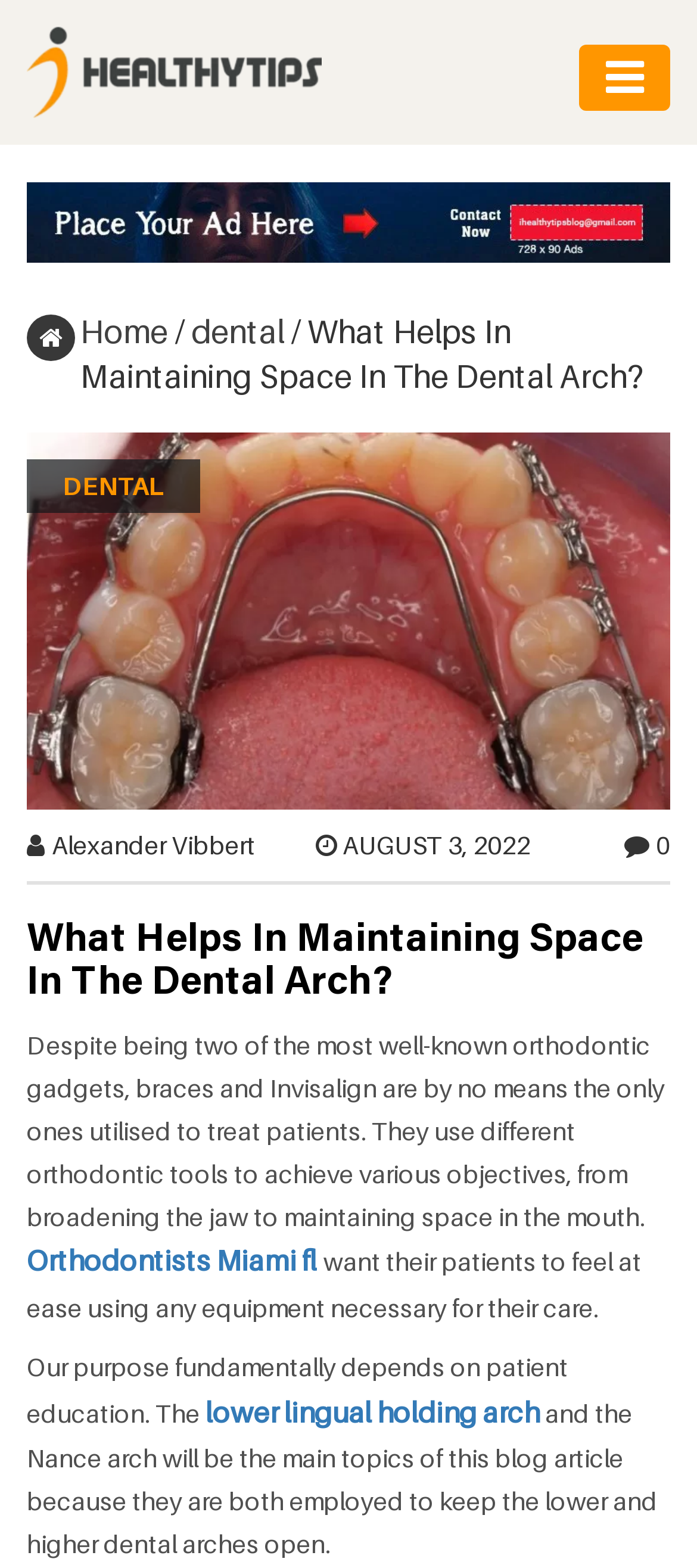Please determine the bounding box coordinates of the element's region to click in order to carry out the following instruction: "click the logo". The coordinates should be four float numbers between 0 and 1, i.e., [left, top, right, bottom].

[0.038, 0.035, 0.462, 0.054]